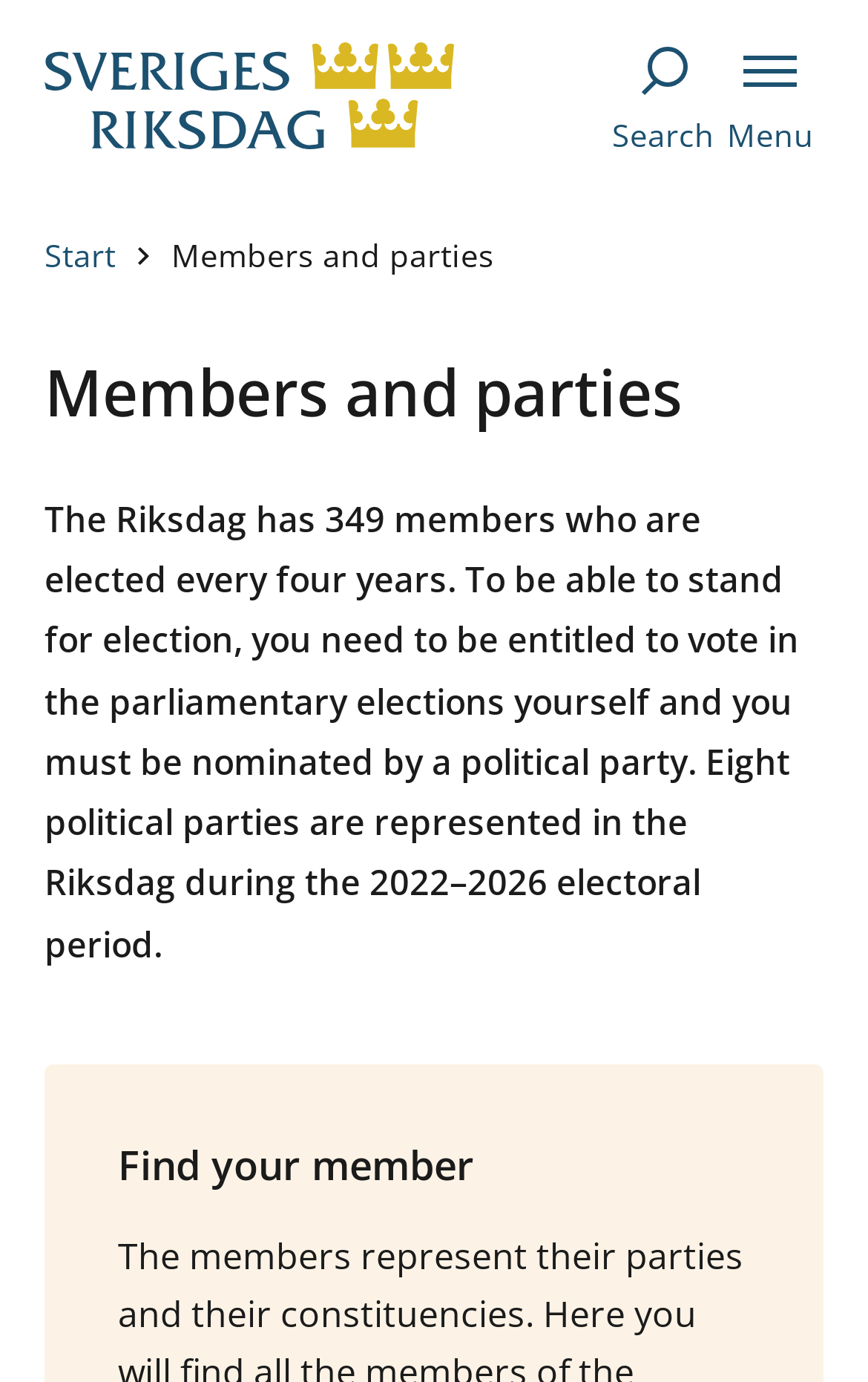Write an exhaustive caption that covers the webpage's main aspects.

The webpage is about the members and parties of the Swedish parliament, the Riksdag. At the top left corner, there is a logo of the Riksdag, which is a link that takes users back to the homepage. Next to the logo, there is a search link. On the top right corner, there is a primary navigation menu with a button labeled "Menu". 

Below the top navigation, there is a breadcrumbs navigation section that shows the current page's position in the website's hierarchy. It starts with a "Start" link, followed by a static text "Members and parties". 

The main content of the page is headed by a heading element that says "Members and parties". Below the heading, there is a paragraph of text that explains the composition of the Riksdag, stating that it has 349 members who are elected every four years and the requirements to stand for election. 

Further down the page, there is a heading that says "Find your member", which is likely a section that allows users to search for their representatives.